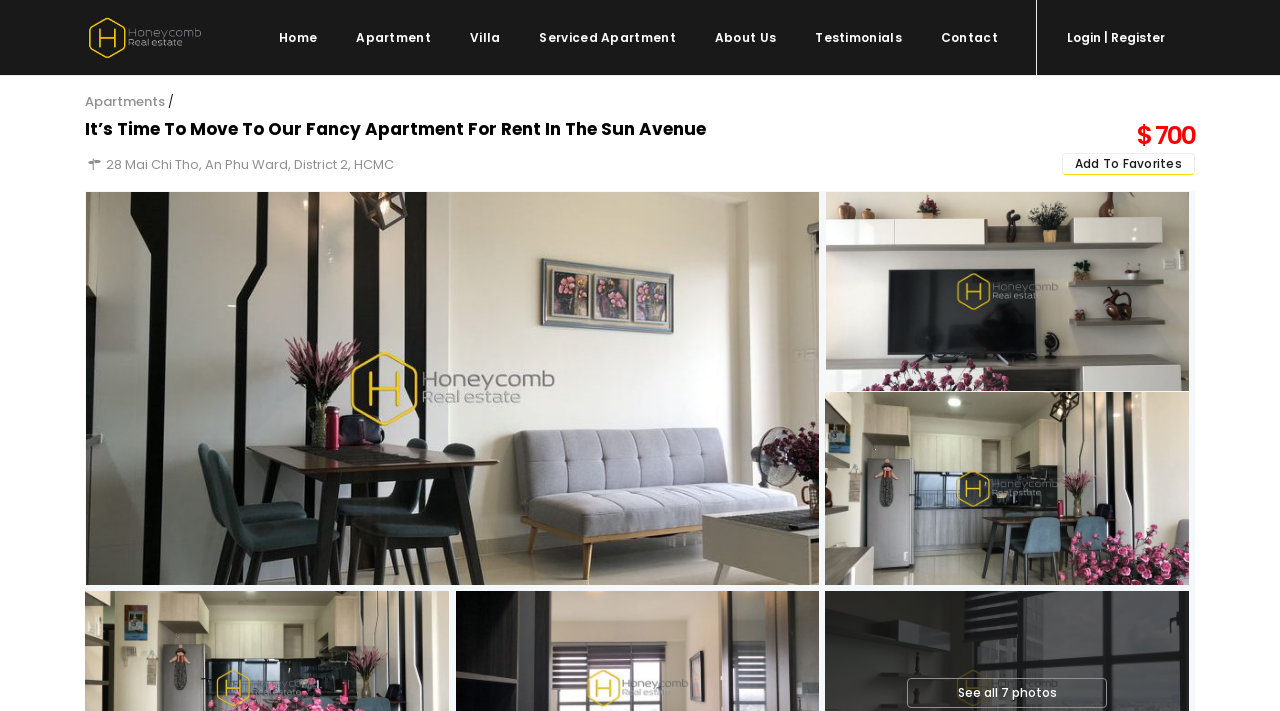Please indicate the bounding box coordinates of the element's region to be clicked to achieve the instruction: "Click on the Add To Favorites button". Provide the coordinates as four float numbers between 0 and 1, i.e., [left, top, right, bottom].

[0.84, 0.218, 0.923, 0.242]